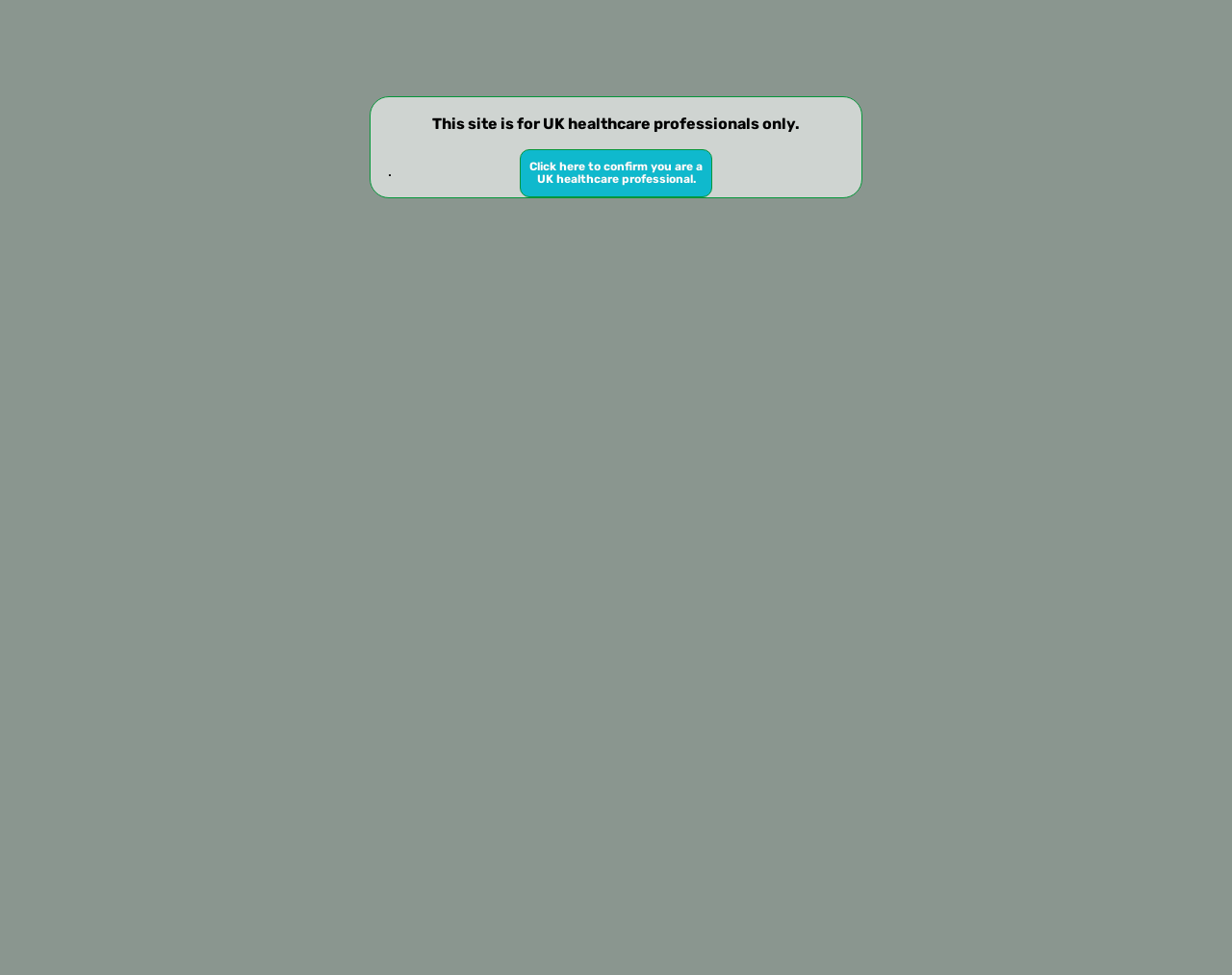What is the name of the conference?
Offer a detailed and full explanation in response to the question.

I found the answer by looking at the link with the text 'Pharmacy in Practice Scotland's National Pharmacy Conference' which is located at the top of the page.